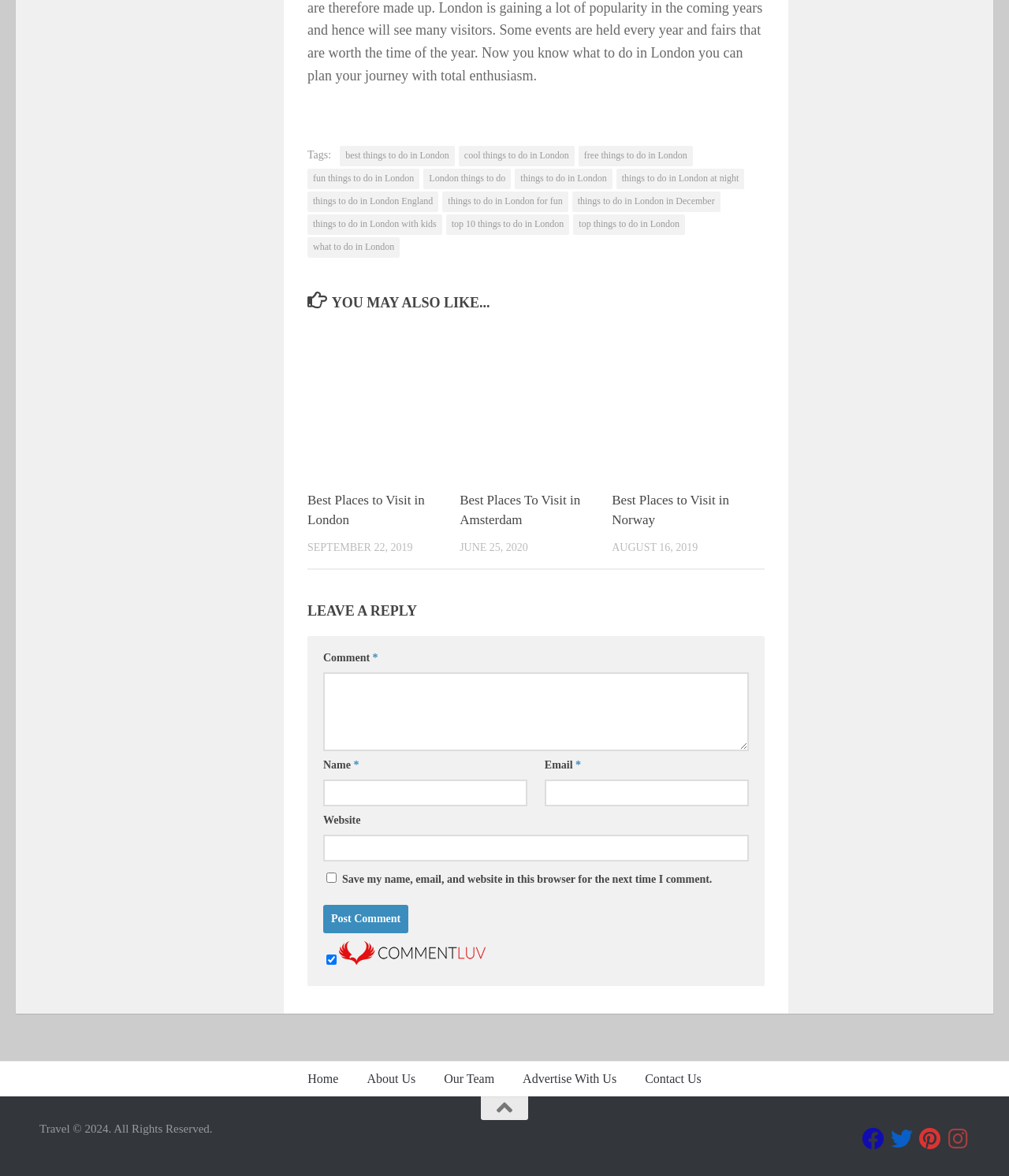Pinpoint the bounding box coordinates of the clickable element needed to complete the instruction: "Click on the 'WORLD' link". The coordinates should be provided as four float numbers between 0 and 1: [left, top, right, bottom].

None